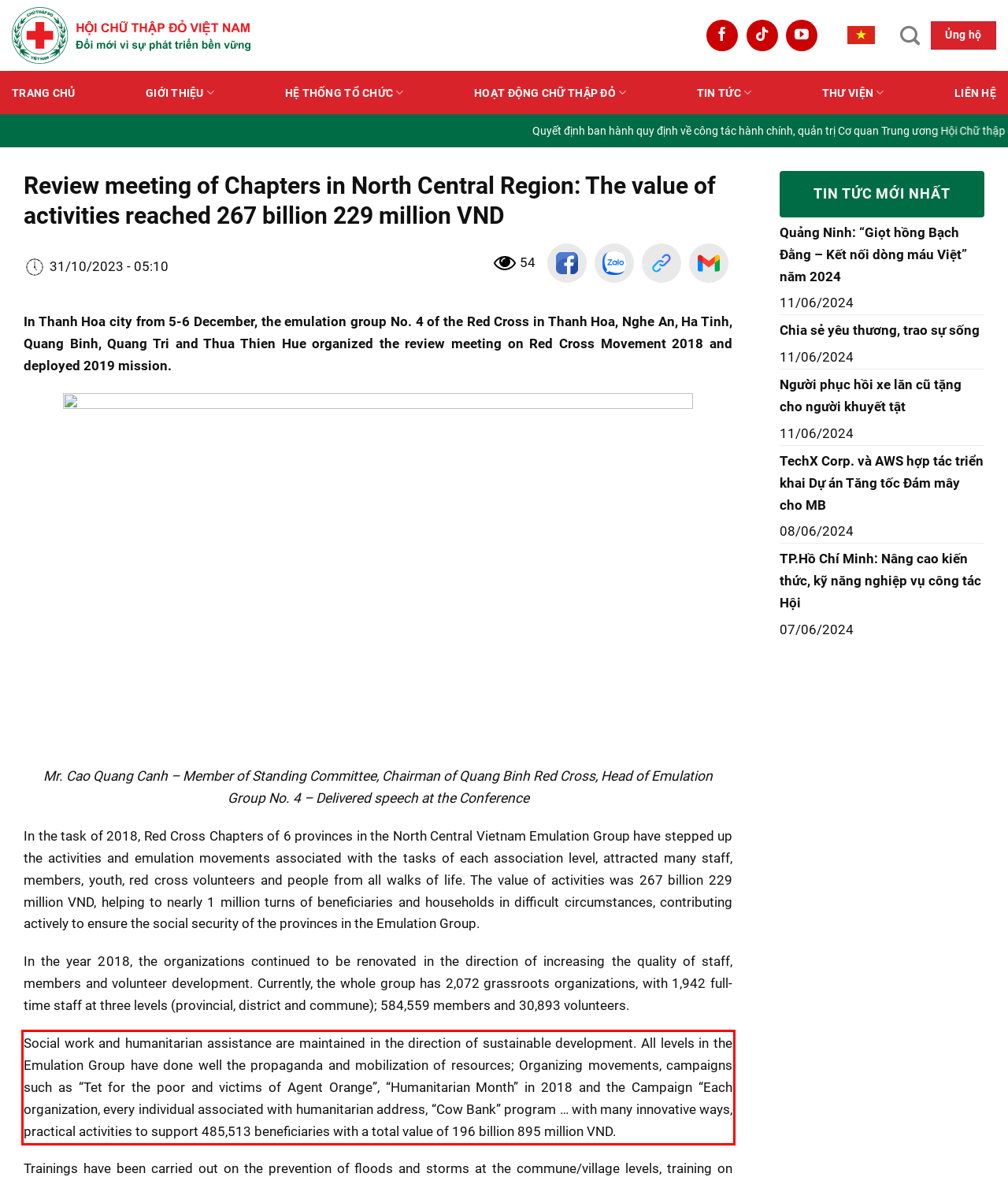Please recognize and transcribe the text located inside the red bounding box in the webpage image.

Social work and humanitarian assistance are maintained in the direction of sustainable development. All levels in the Emulation Group have done well the propaganda and mobilization of resources; Organizing movements, campaigns such as “Tet for the poor and victims of Agent Orange”, “Humanitarian Month” in 2018 and the Campaign “Each organization, every individual associated with humanitarian address, “Cow Bank” program … with many innovative ways, practical activities to support 485,513 beneficiaries with a total value of 196 billion 895 million VND.